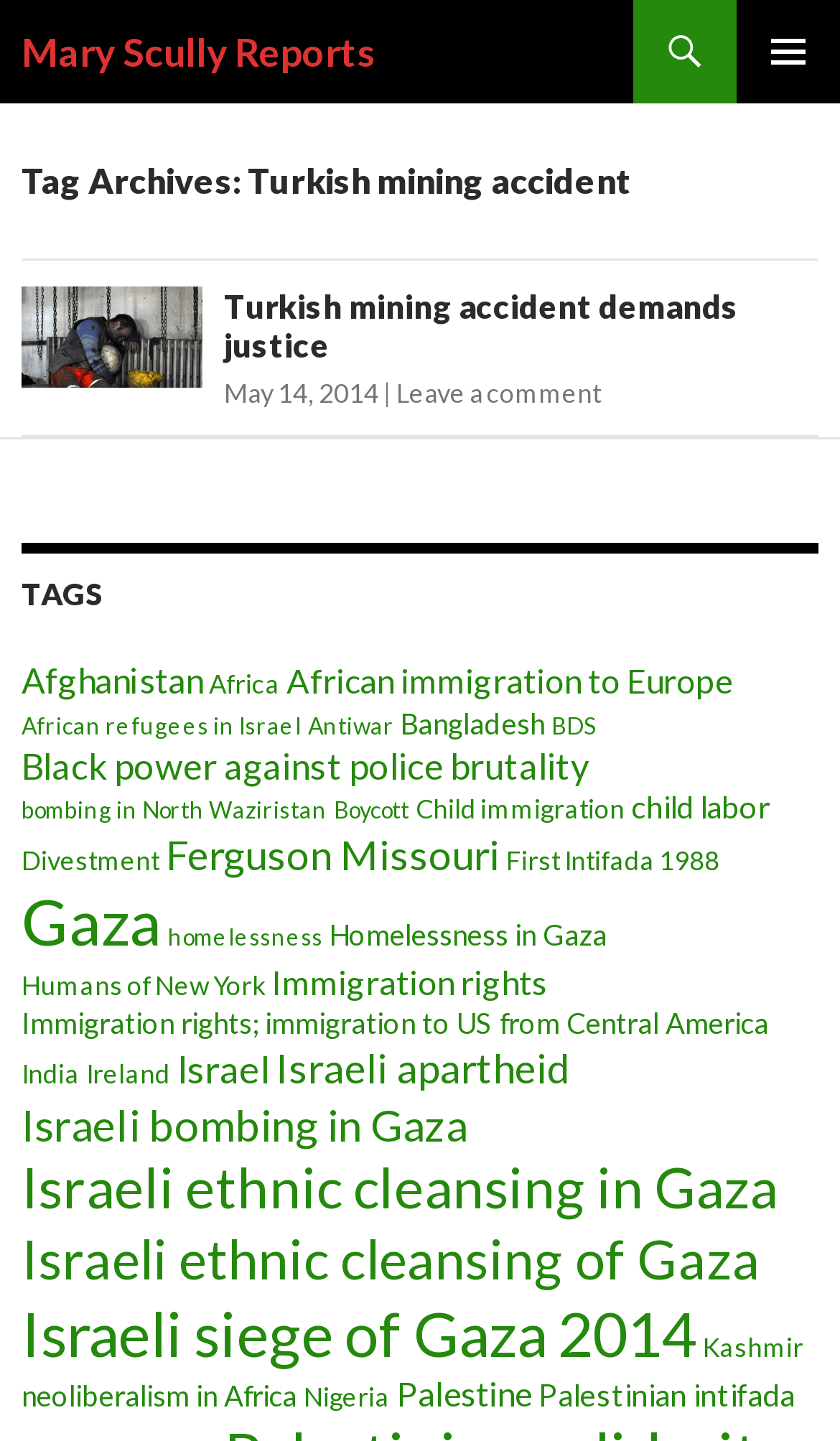Find and specify the bounding box coordinates that correspond to the clickable region for the instruction: "Explore the 'Gaza' tag".

[0.026, 0.612, 0.192, 0.665]